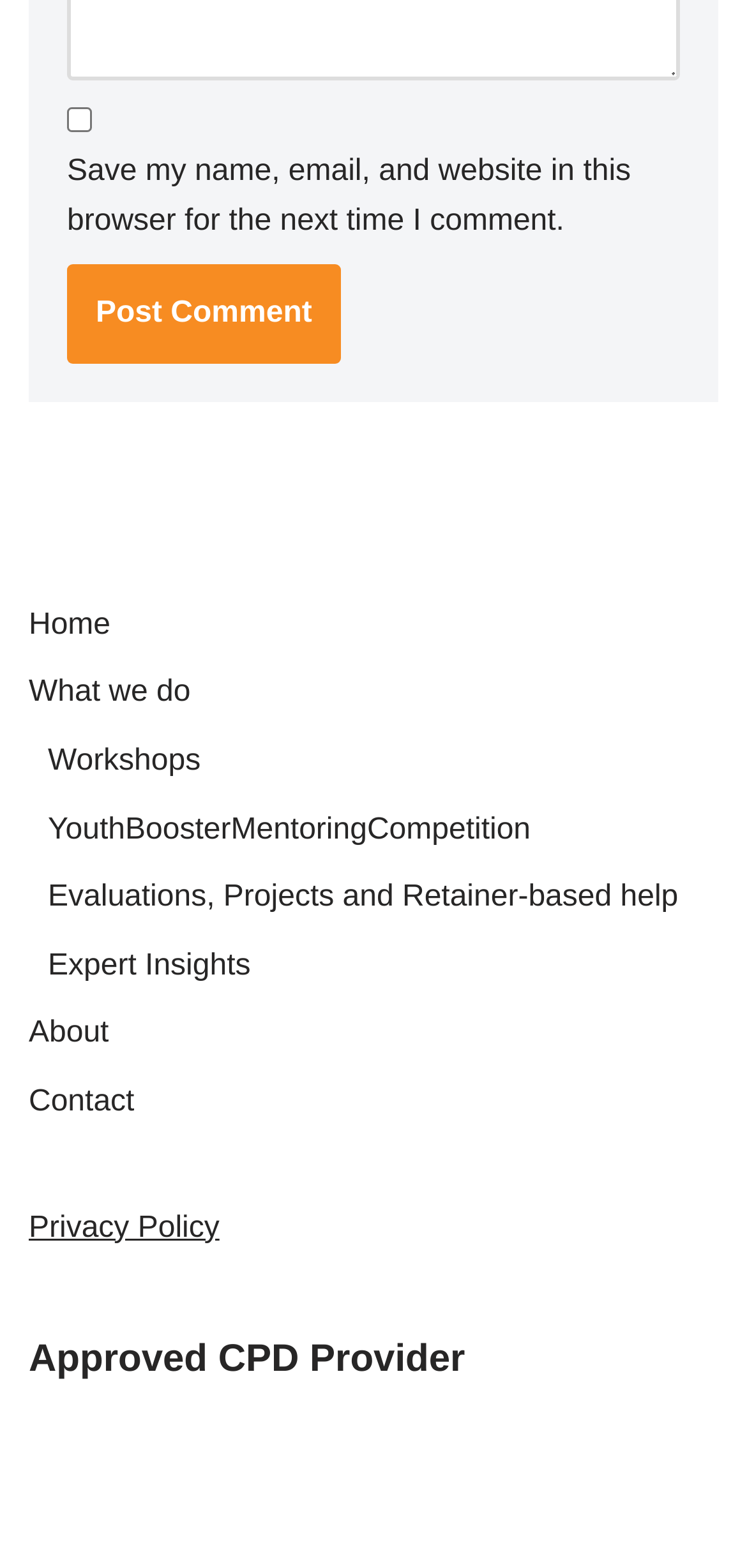Determine the bounding box coordinates for the UI element matching this description: "YouthBoosterMentoringCompetition".

[0.064, 0.519, 0.71, 0.539]